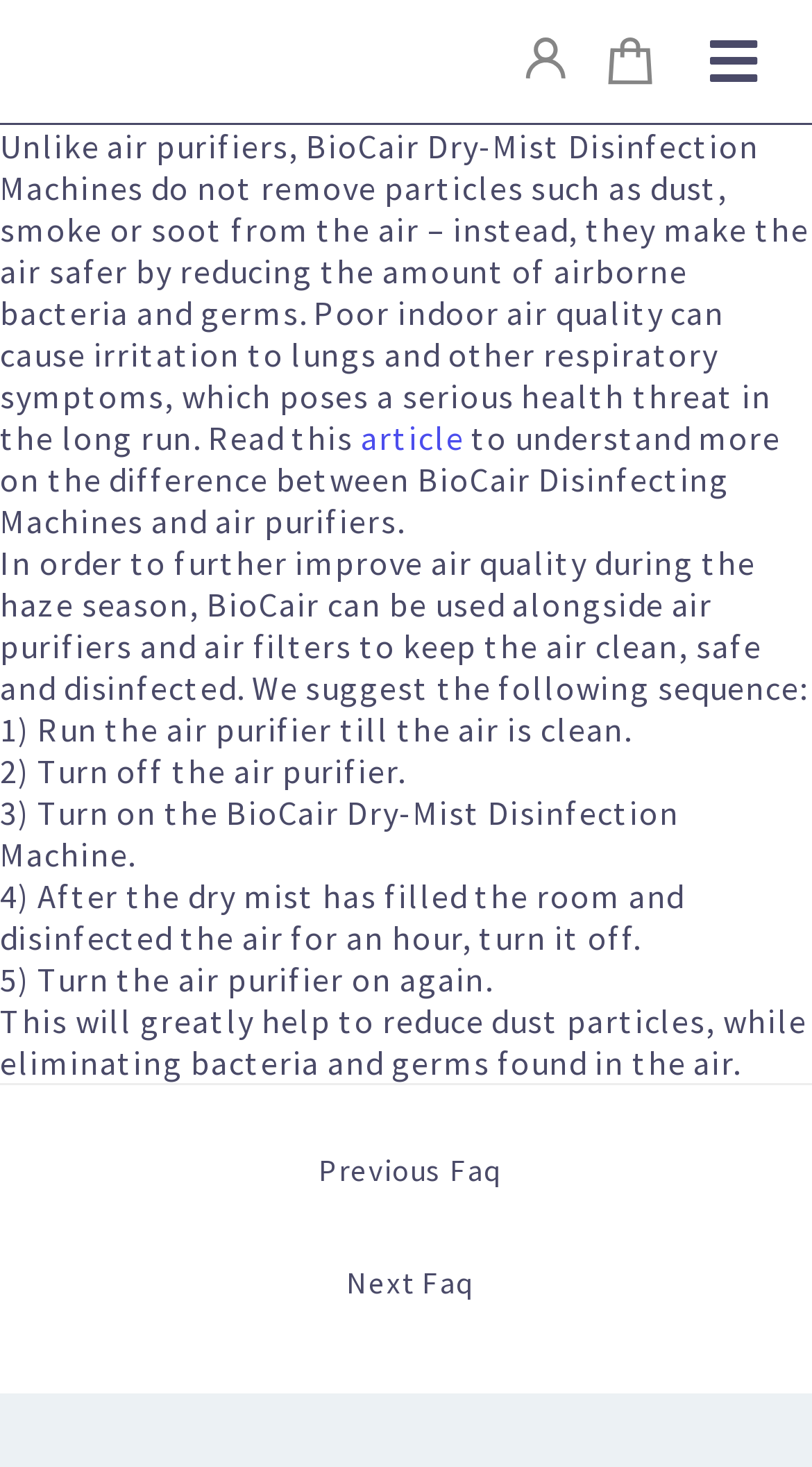Carefully examine the image and provide an in-depth answer to the question: What is the purpose of BioCair Dry-Mist Disinfection Machines?

According to the webpage, BioCair Dry-Mist Disinfection Machines do not remove particles such as dust, smoke or soot from the air, instead, they make the air safer by reducing the amount of airborne bacteria and germs.